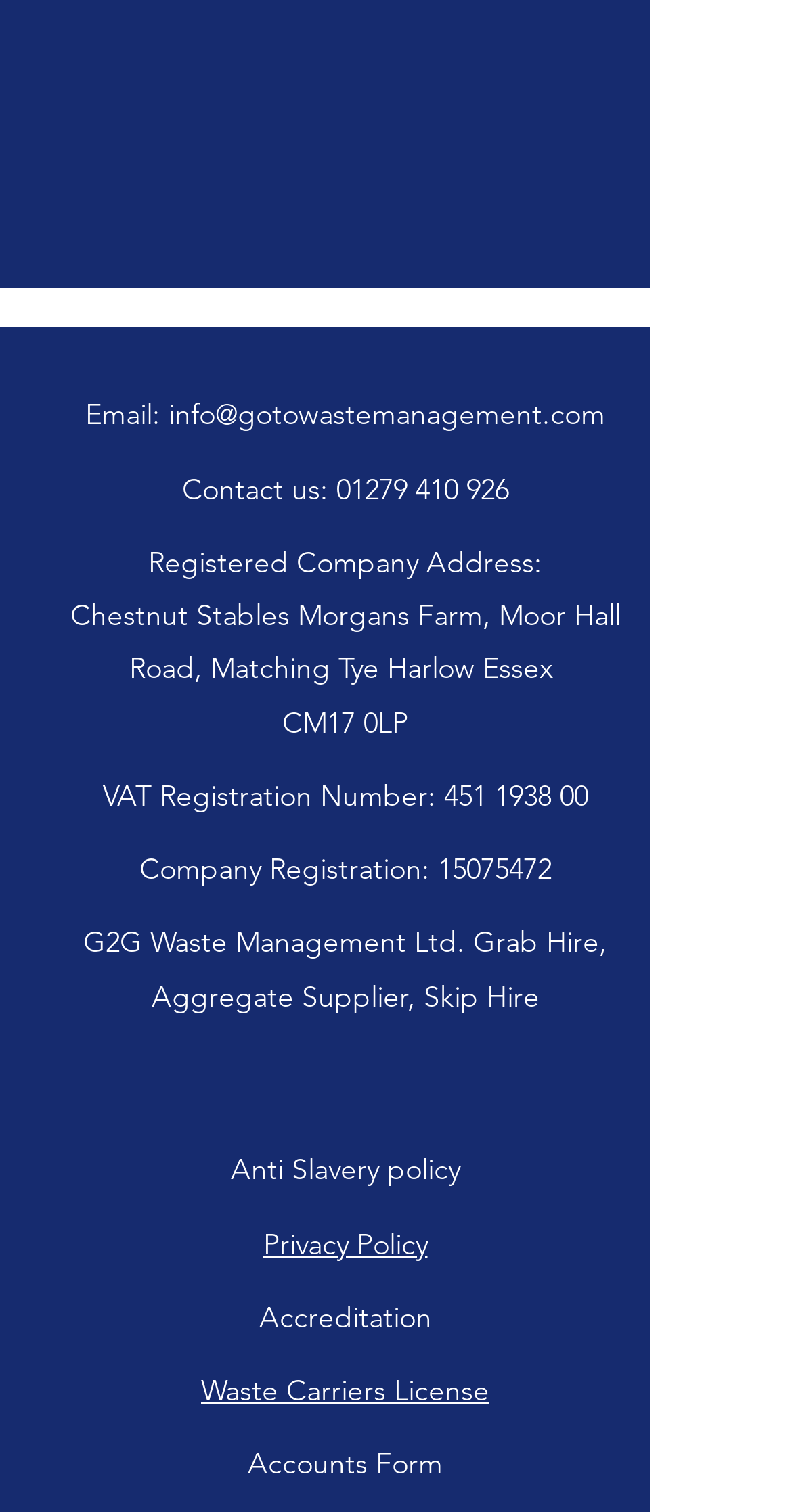Please identify the bounding box coordinates of the element's region that needs to be clicked to fulfill the following instruction: "View company registration number". The bounding box coordinates should consist of four float numbers between 0 and 1, i.e., [left, top, right, bottom].

[0.553, 0.563, 0.696, 0.587]